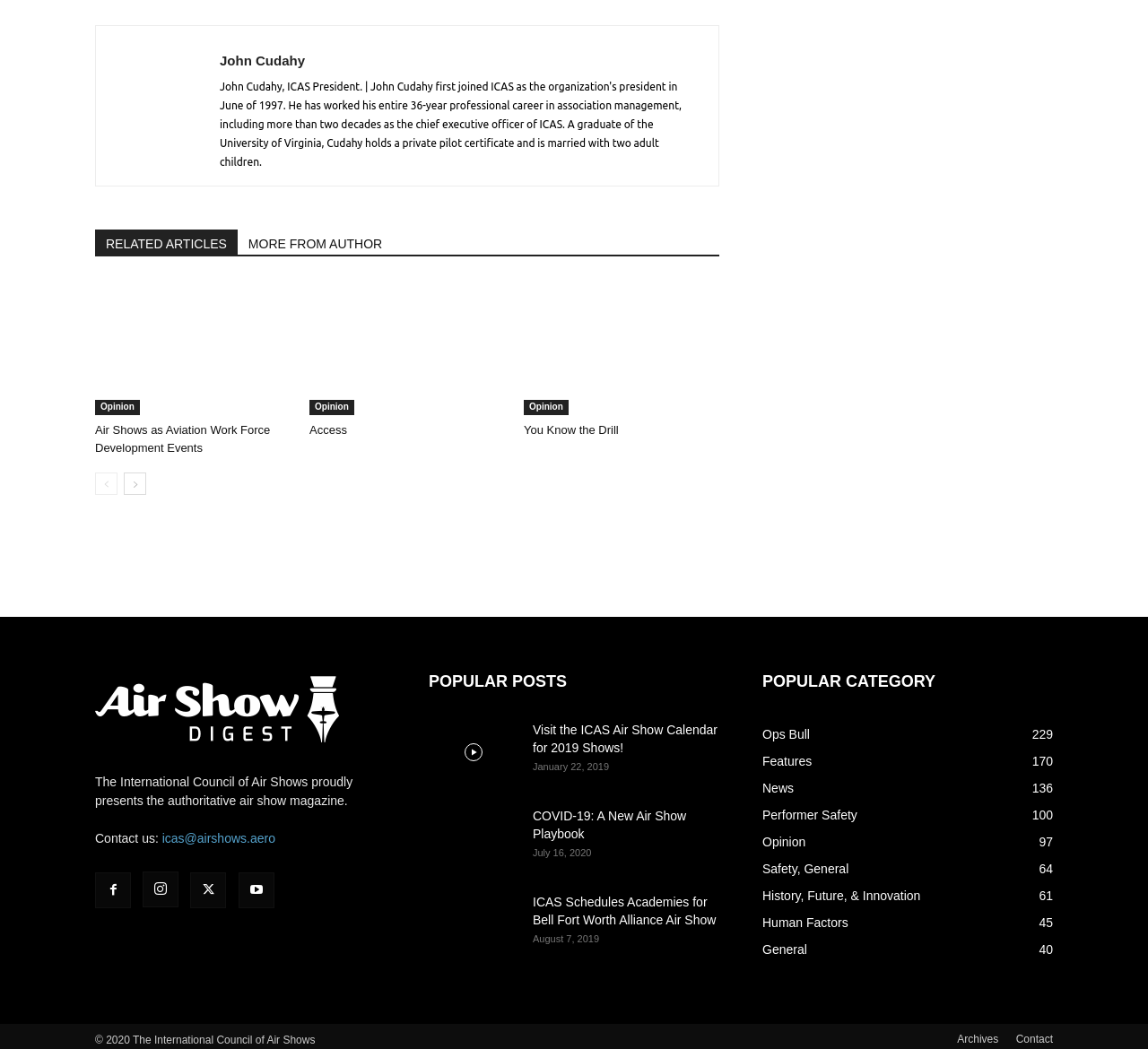How many categories are listed under 'POPULAR CATEGORY'?
Based on the screenshot, respond with a single word or phrase.

12